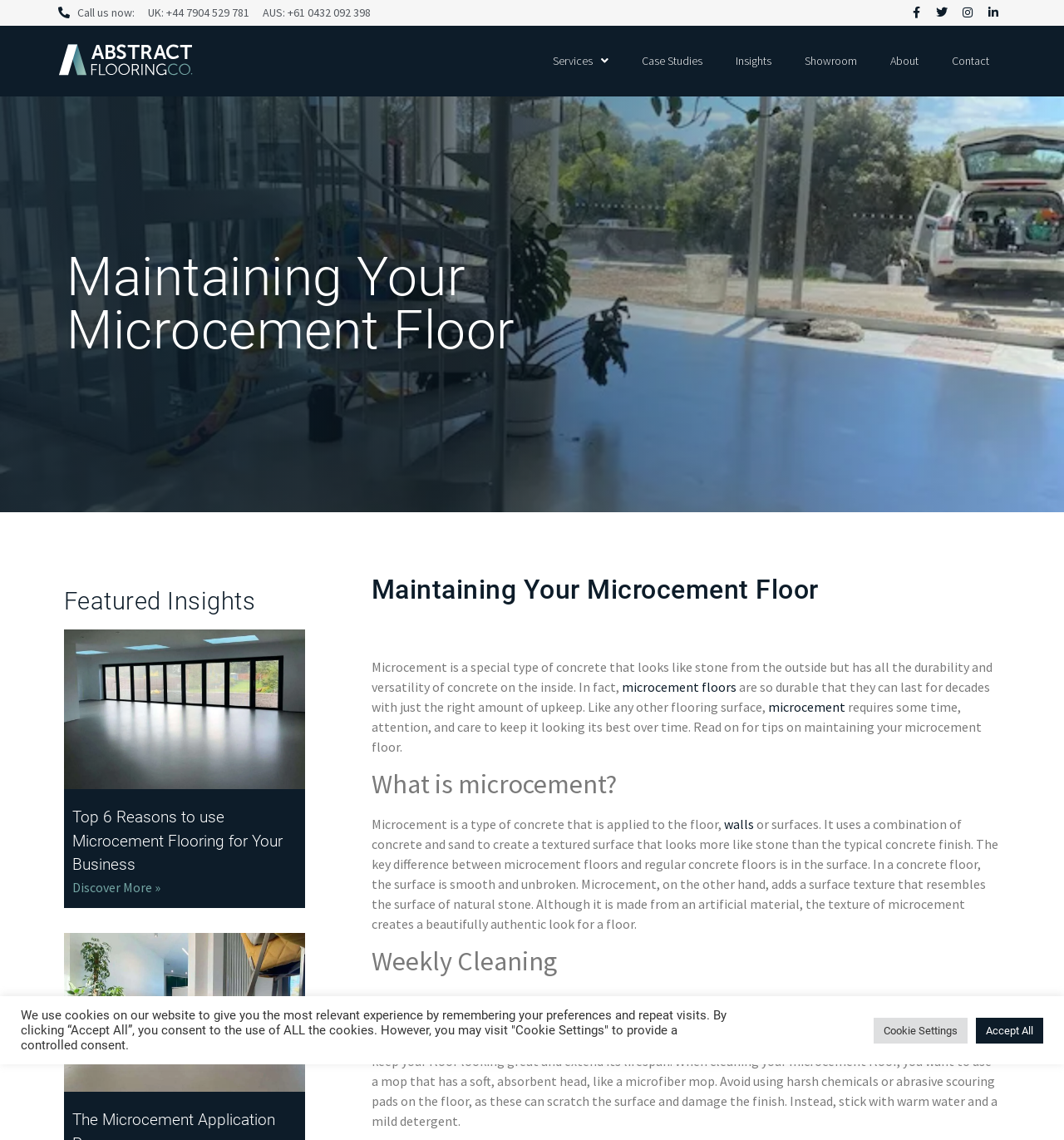What is microcement?
Using the image, provide a detailed and thorough answer to the question.

According to the webpage, microcement is a type of concrete that is applied to the floor, walls, or surfaces. It uses a combination of concrete and sand to create a textured surface that looks more like stone than the typical concrete finish.